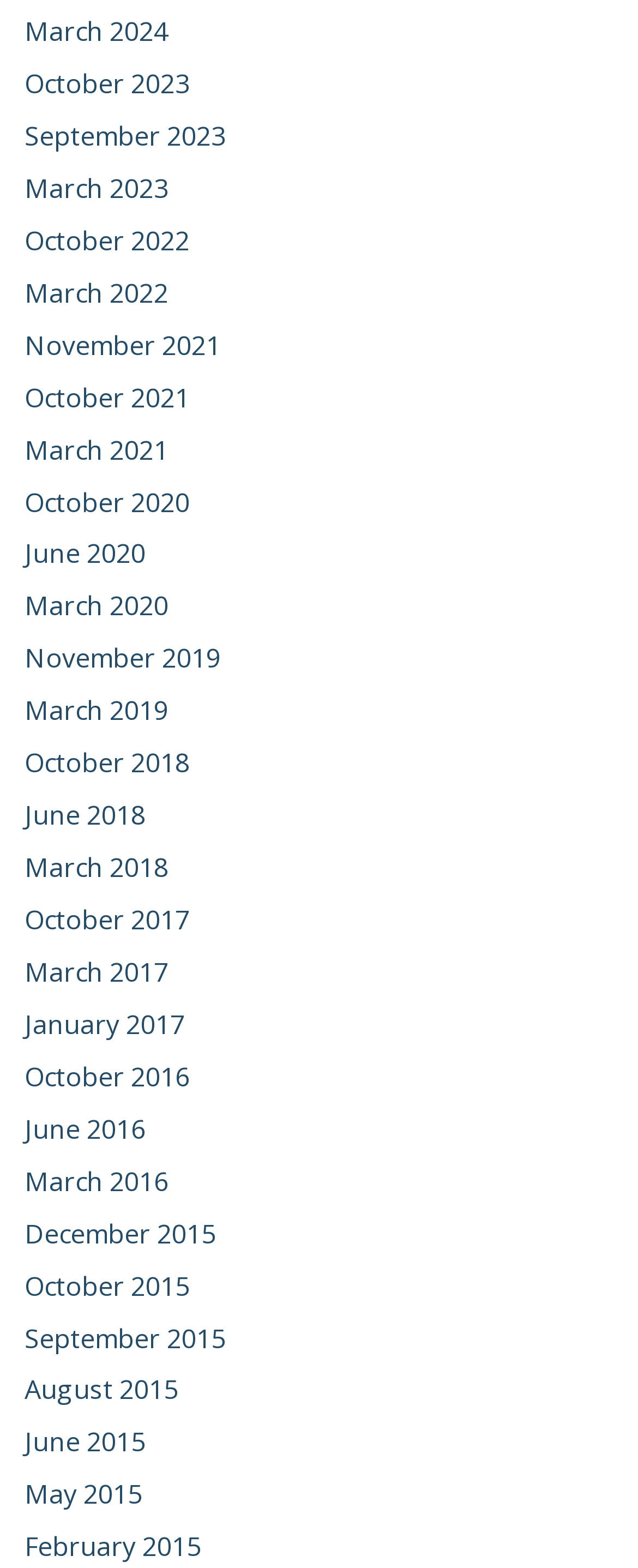Please mark the bounding box coordinates of the area that should be clicked to carry out the instruction: "Explore fireplace installers near Farsley".

None